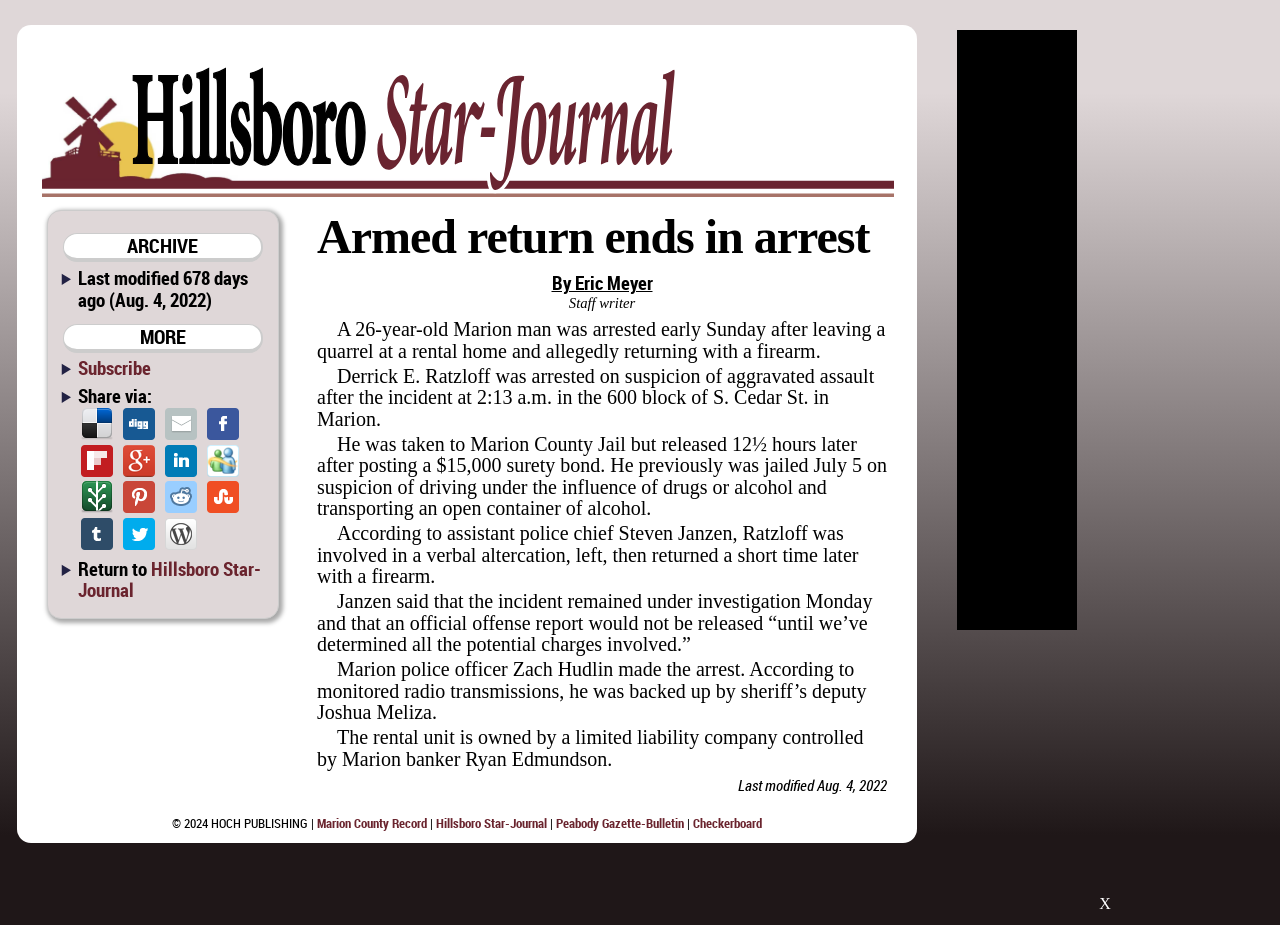Provide the bounding box coordinates of the section that needs to be clicked to accomplish the following instruction: "Share via."

[0.061, 0.414, 0.119, 0.441]